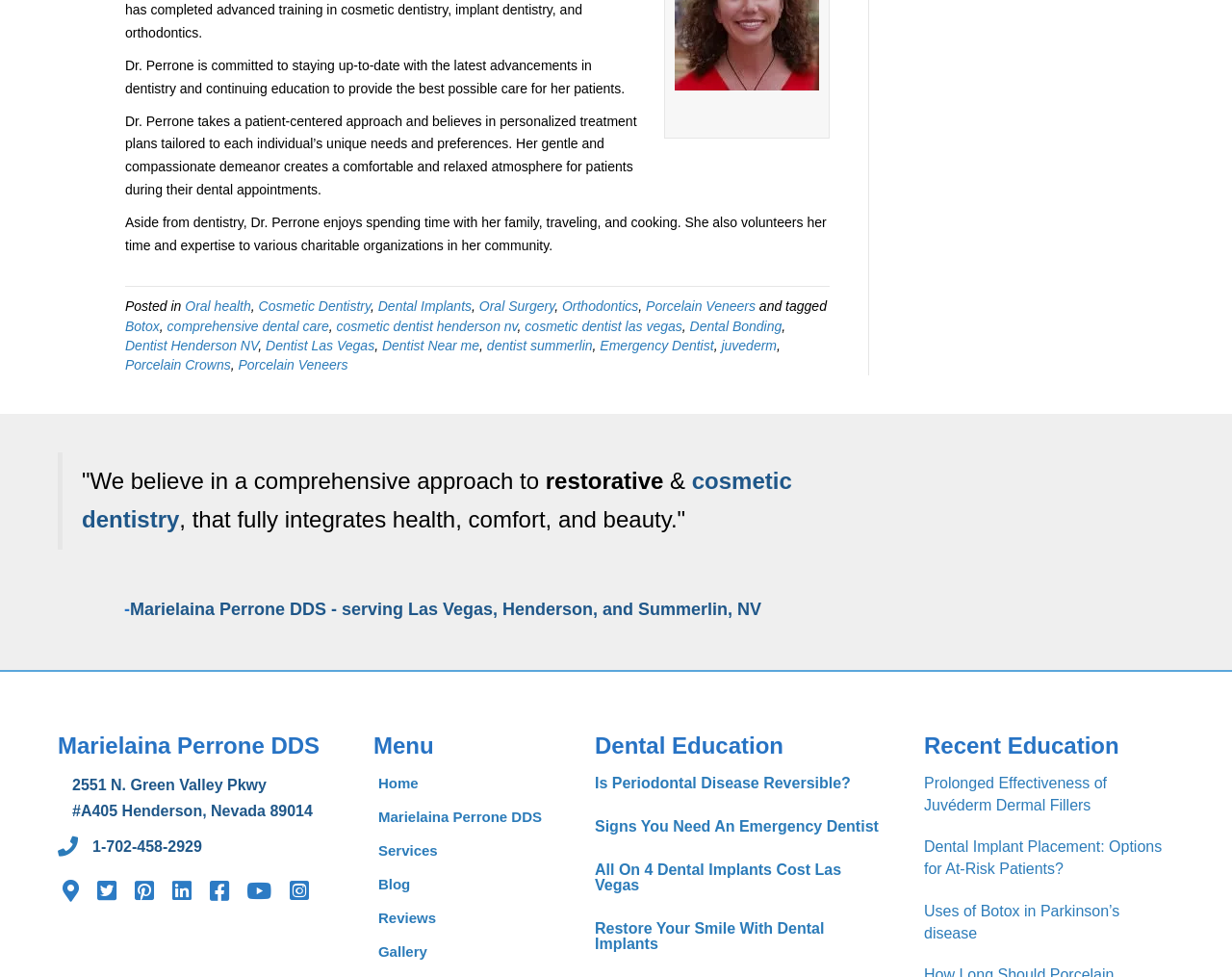Using the given element description, provide the bounding box coordinates (top-left x, top-left y, bottom-right x, bottom-right y) for the corresponding UI element in the screenshot: comprehensive dental care

[0.136, 0.326, 0.267, 0.342]